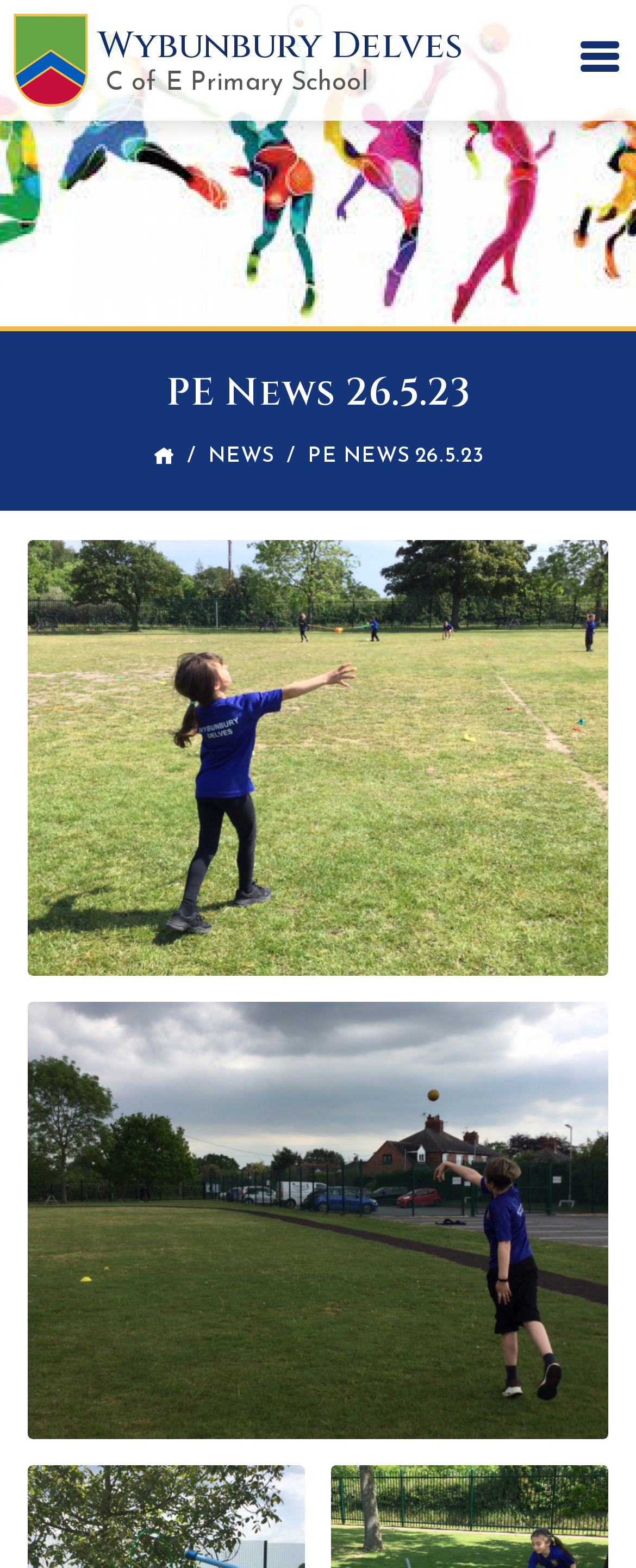Please find and provide the title of the webpage.

PE News 26.5.23